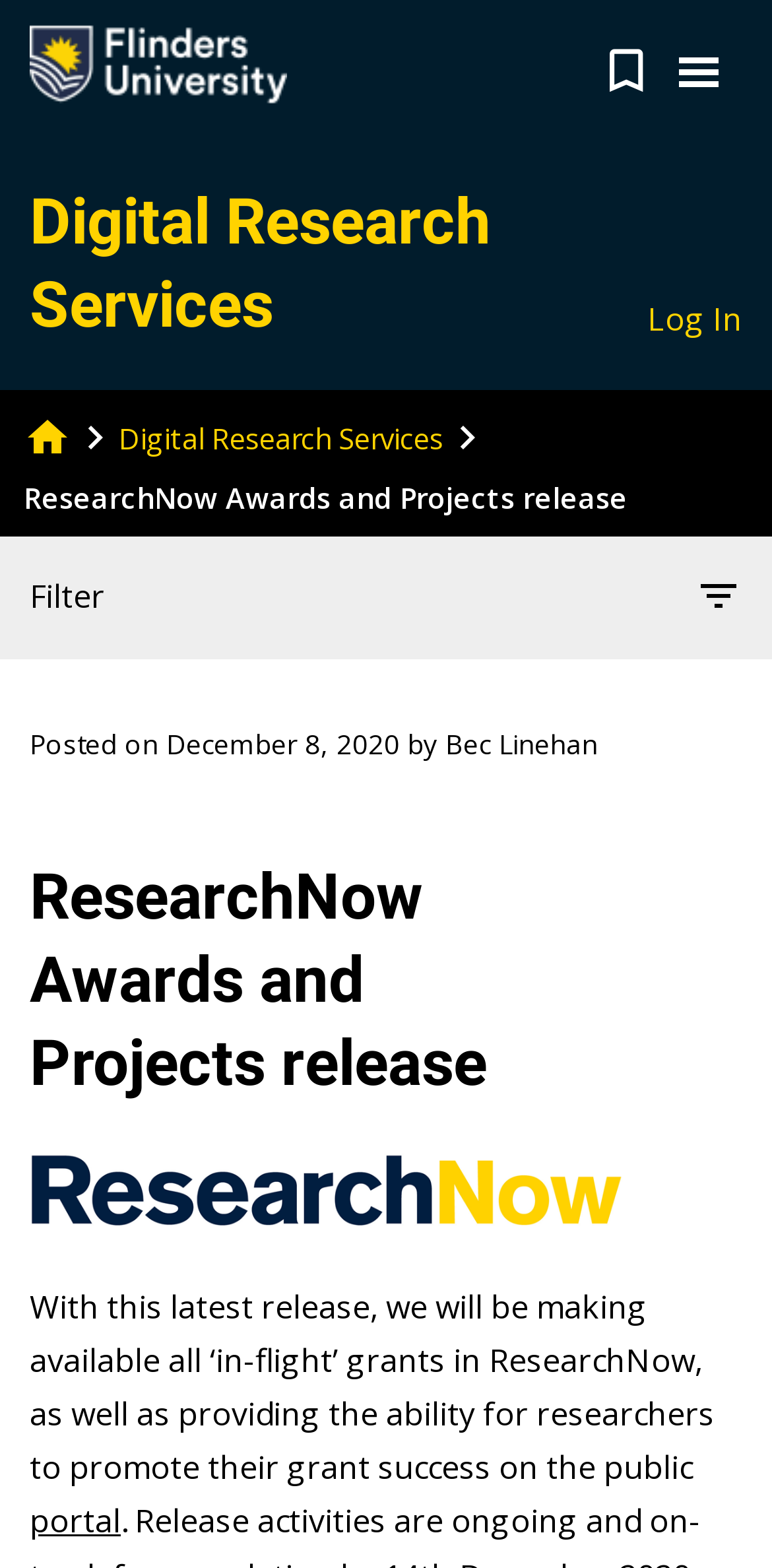Please locate the bounding box coordinates of the element that needs to be clicked to achieve the following instruction: "Go to Digital Research Services". The coordinates should be four float numbers between 0 and 1, i.e., [left, top, right, bottom].

[0.038, 0.118, 0.636, 0.219]